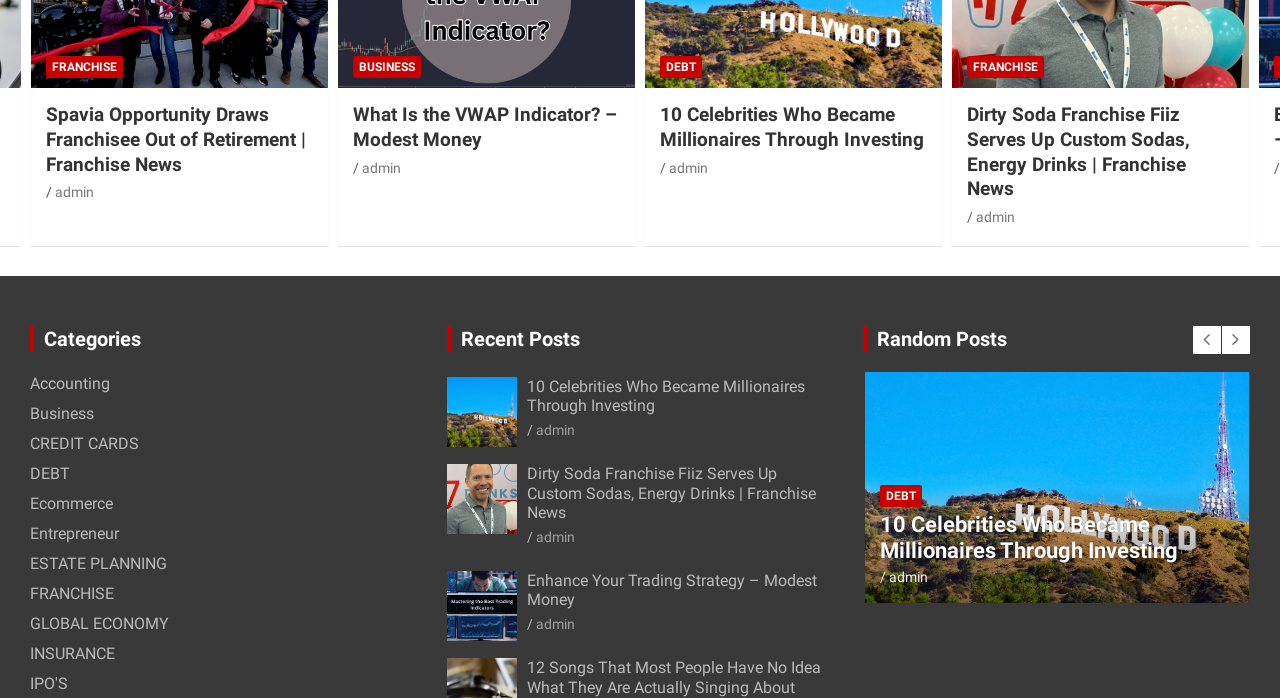Please provide the bounding box coordinate of the region that matches the element description: CREDIT CARDS. Coordinates should be in the format (top-left x, top-left y, bottom-right x, bottom-right y) and all values should be between 0 and 1.

[0.023, 0.622, 0.109, 0.649]